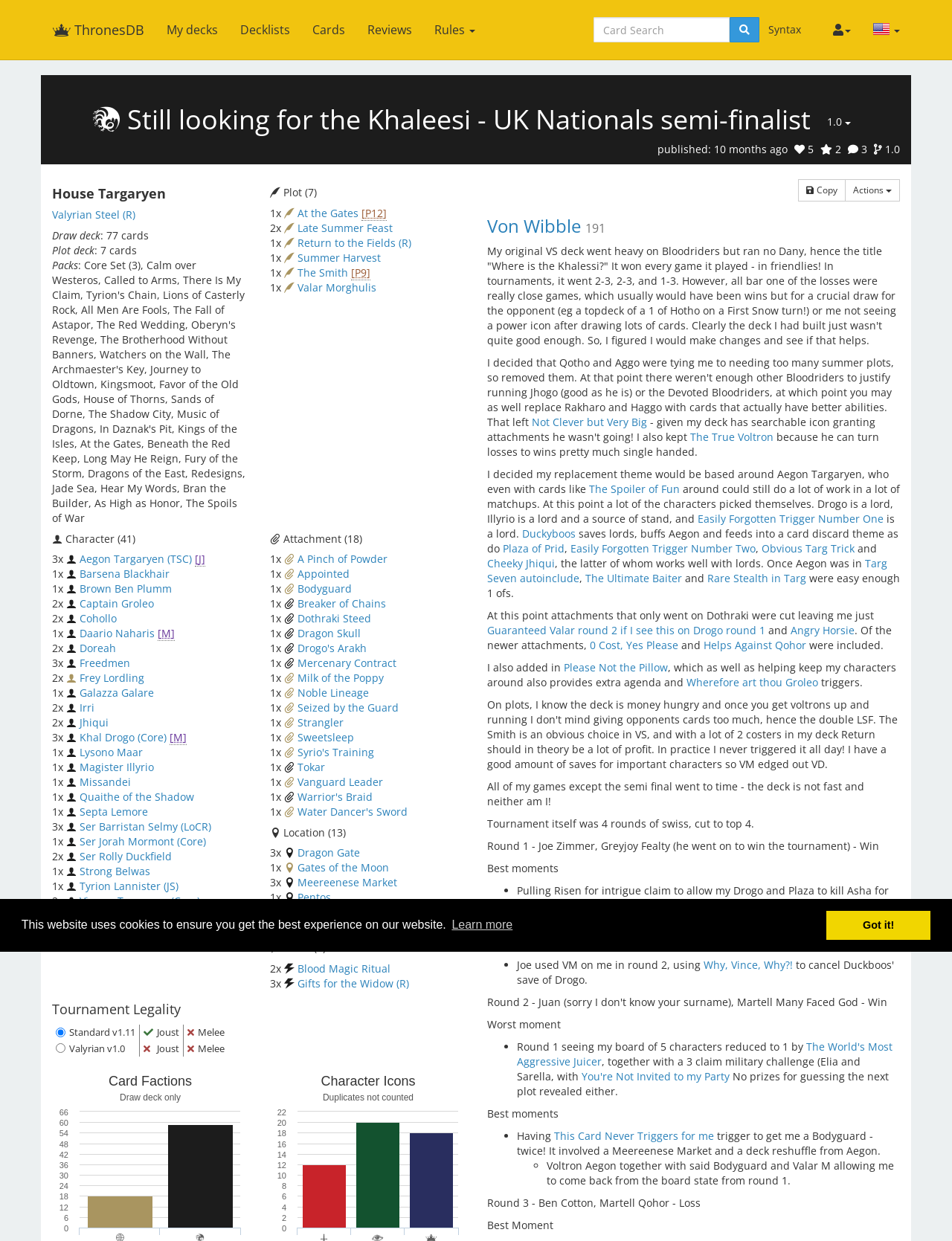How many characters are in the deck?
Provide a concise answer using a single word or phrase based on the image.

41